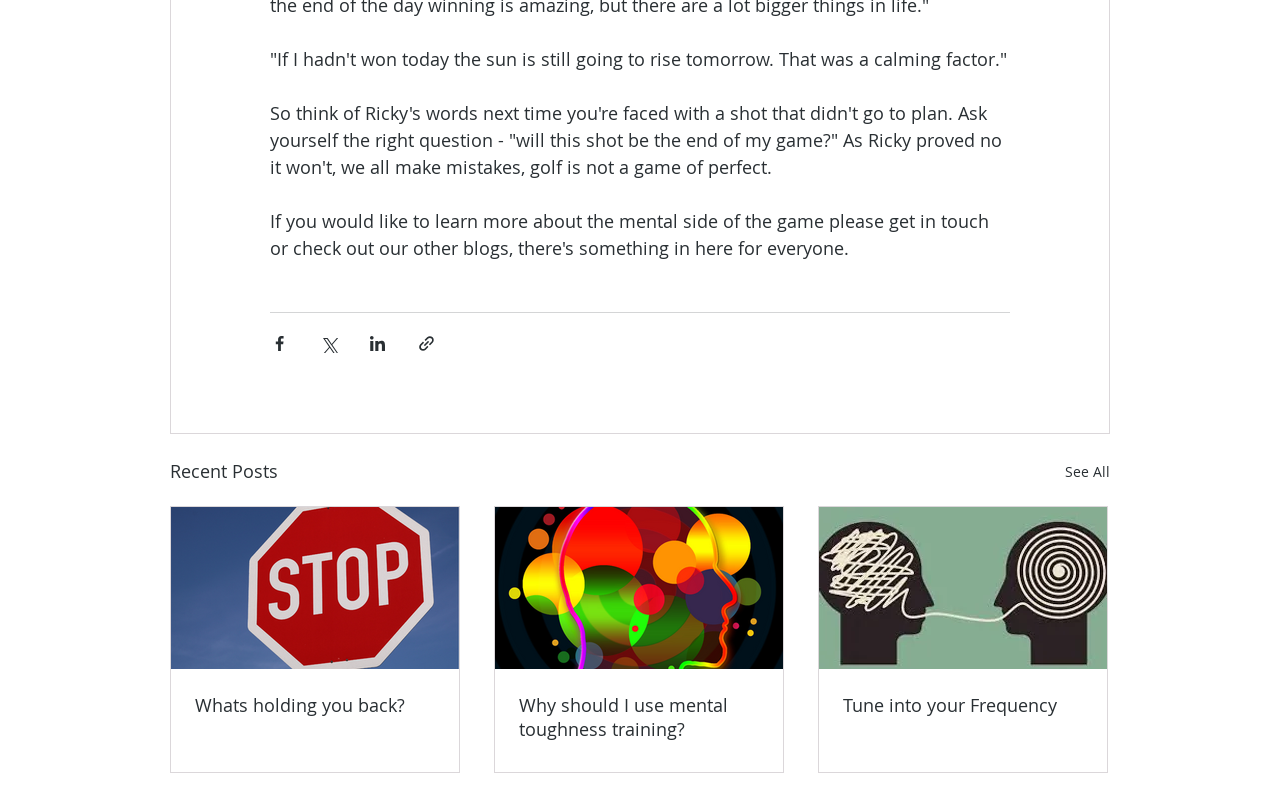Identify the bounding box coordinates of the clickable region necessary to fulfill the following instruction: "See all recent posts". The bounding box coordinates should be four float numbers between 0 and 1, i.e., [left, top, right, bottom].

[0.832, 0.565, 0.867, 0.601]